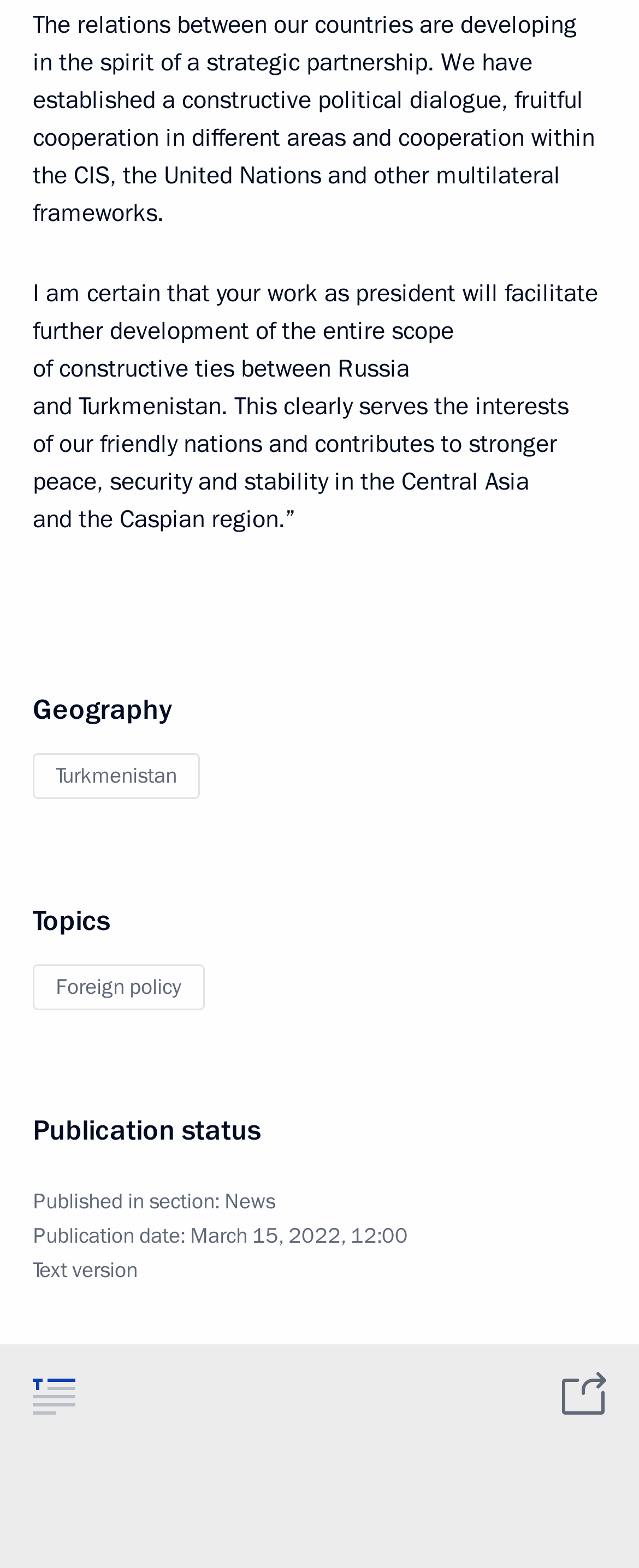Please analyze the image and give a detailed answer to the question:
What is the link text next to the 'Topics' heading?

I found the link text by looking at the link element with the text 'Foreign policy' at coordinates [0.051, 0.615, 0.321, 0.644]. This element is located next to the 'Topics' heading, so the answer is 'Foreign policy'.